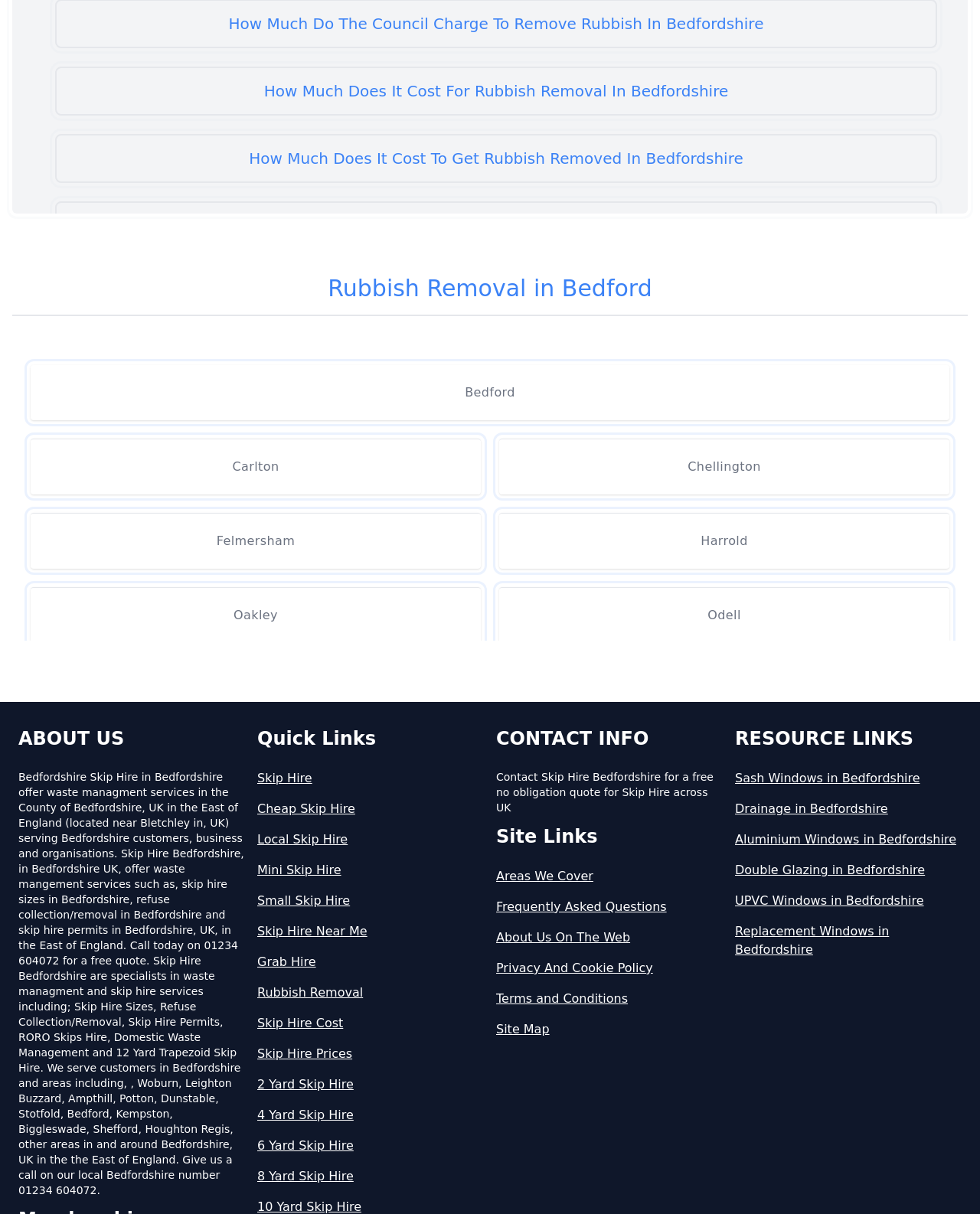Find the bounding box coordinates of the element I should click to carry out the following instruction: "View areas covered by Skip Hire Bedfordshire".

[0.506, 0.714, 0.738, 0.73]